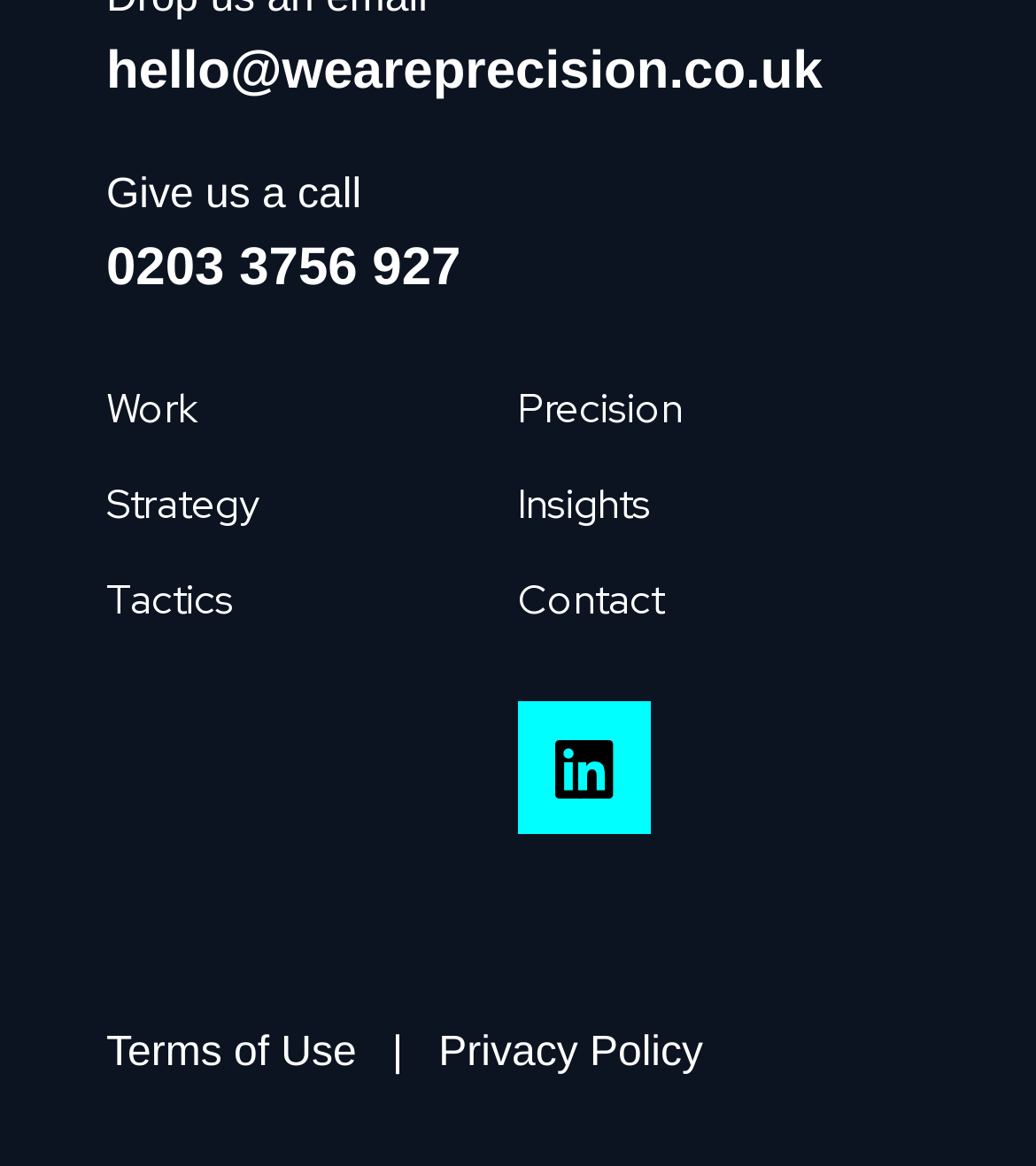Identify the bounding box coordinates for the UI element mentioned here: "Strategy". Provide the coordinates as four float values between 0 and 1, i.e., [left, top, right, bottom].

[0.103, 0.393, 0.5, 0.475]